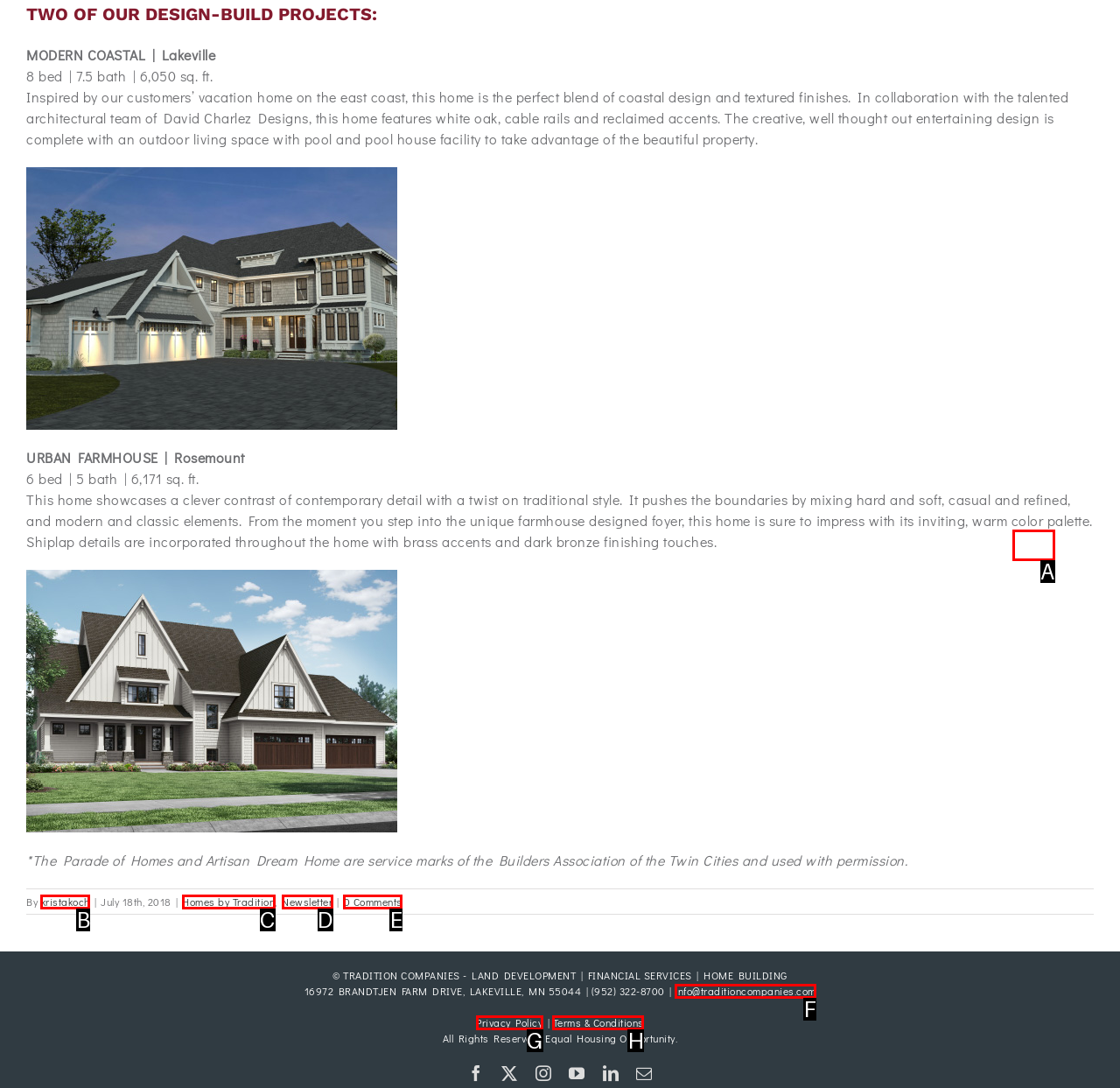Please determine which option aligns with the description: Privacy Policy. Respond with the option’s letter directly from the available choices.

G